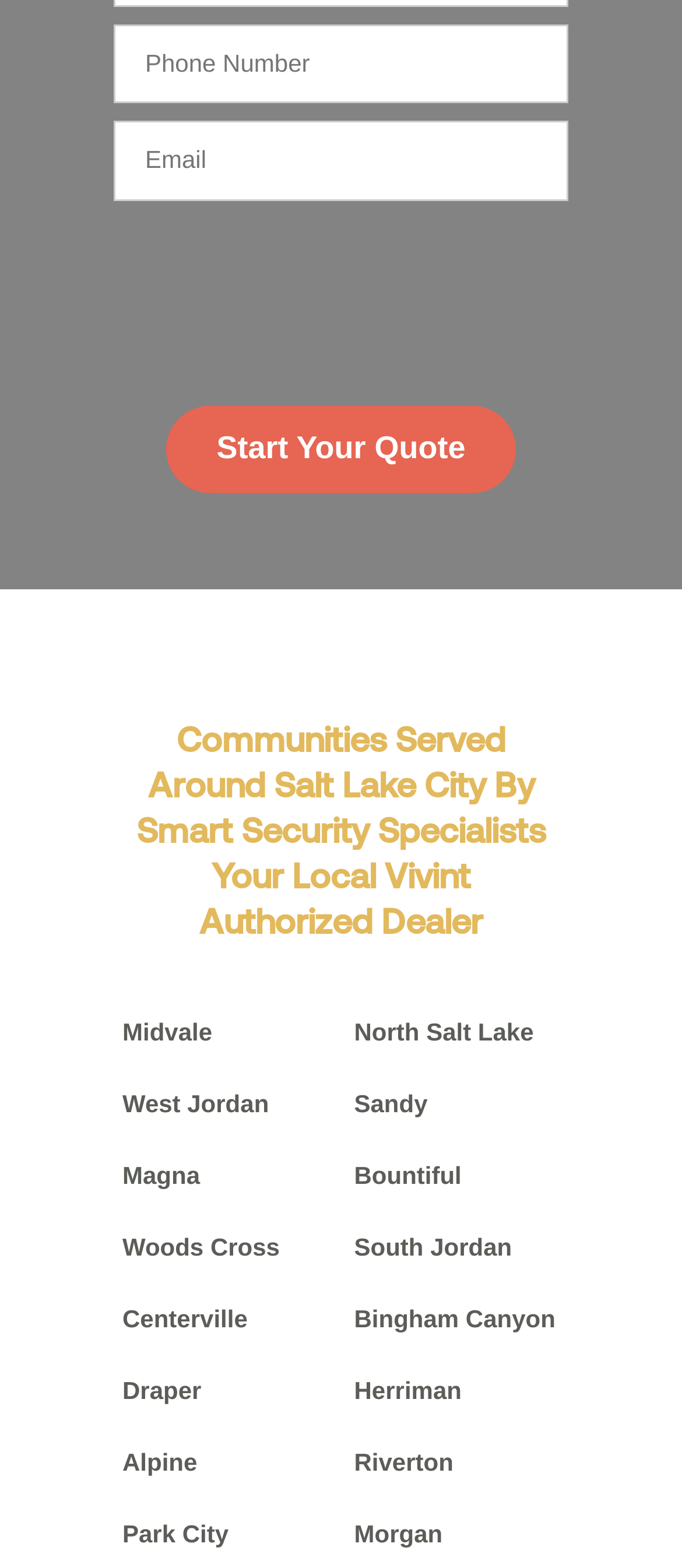Point out the bounding box coordinates of the section to click in order to follow this instruction: "Enter email".

[0.167, 0.077, 0.833, 0.128]